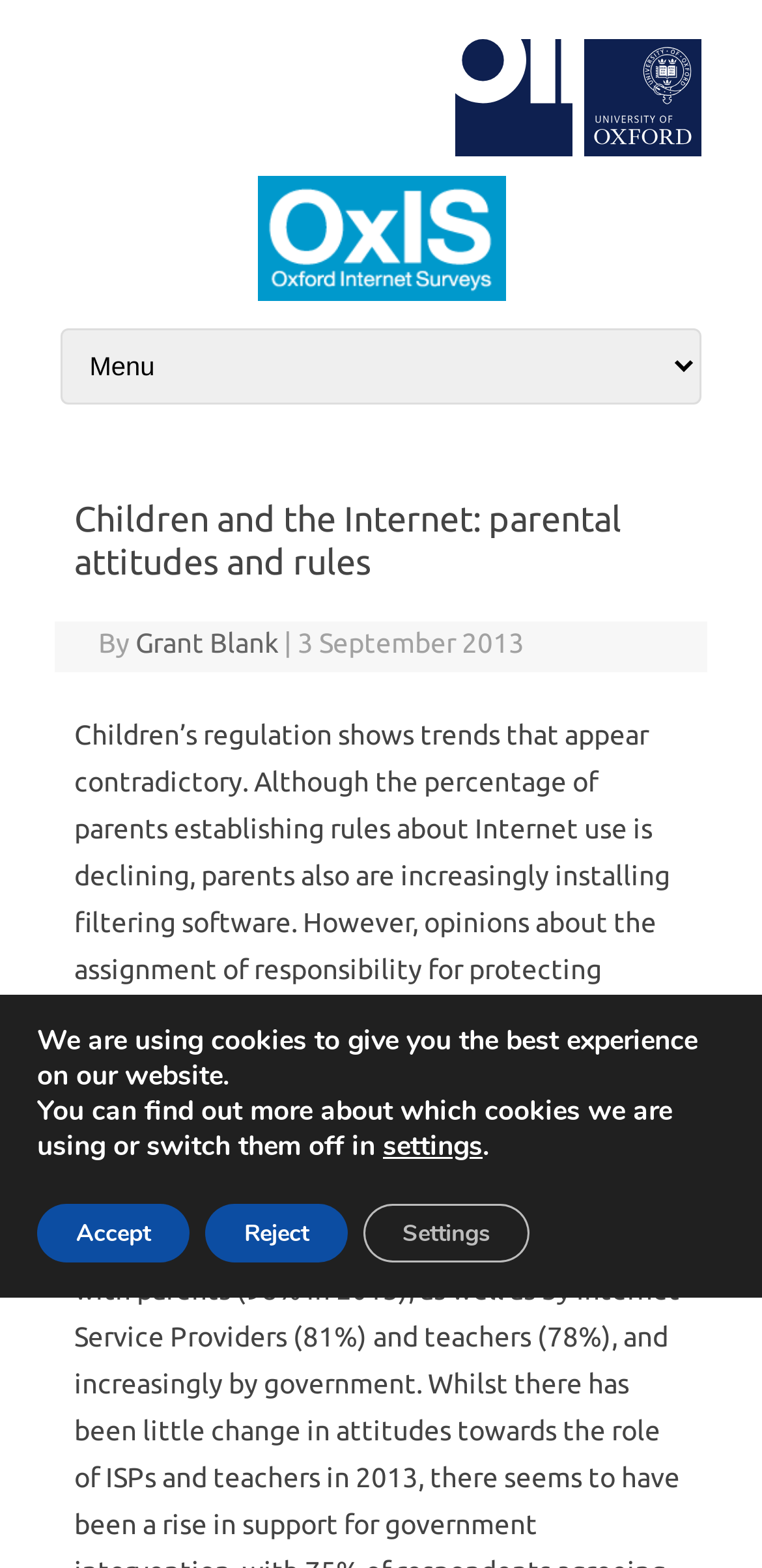Pinpoint the bounding box coordinates of the clickable area necessary to execute the following instruction: "Click the navigation menu". The coordinates should be given as four float numbers between 0 and 1, namely [left, top, right, bottom].

[0.597, 0.025, 0.751, 0.1]